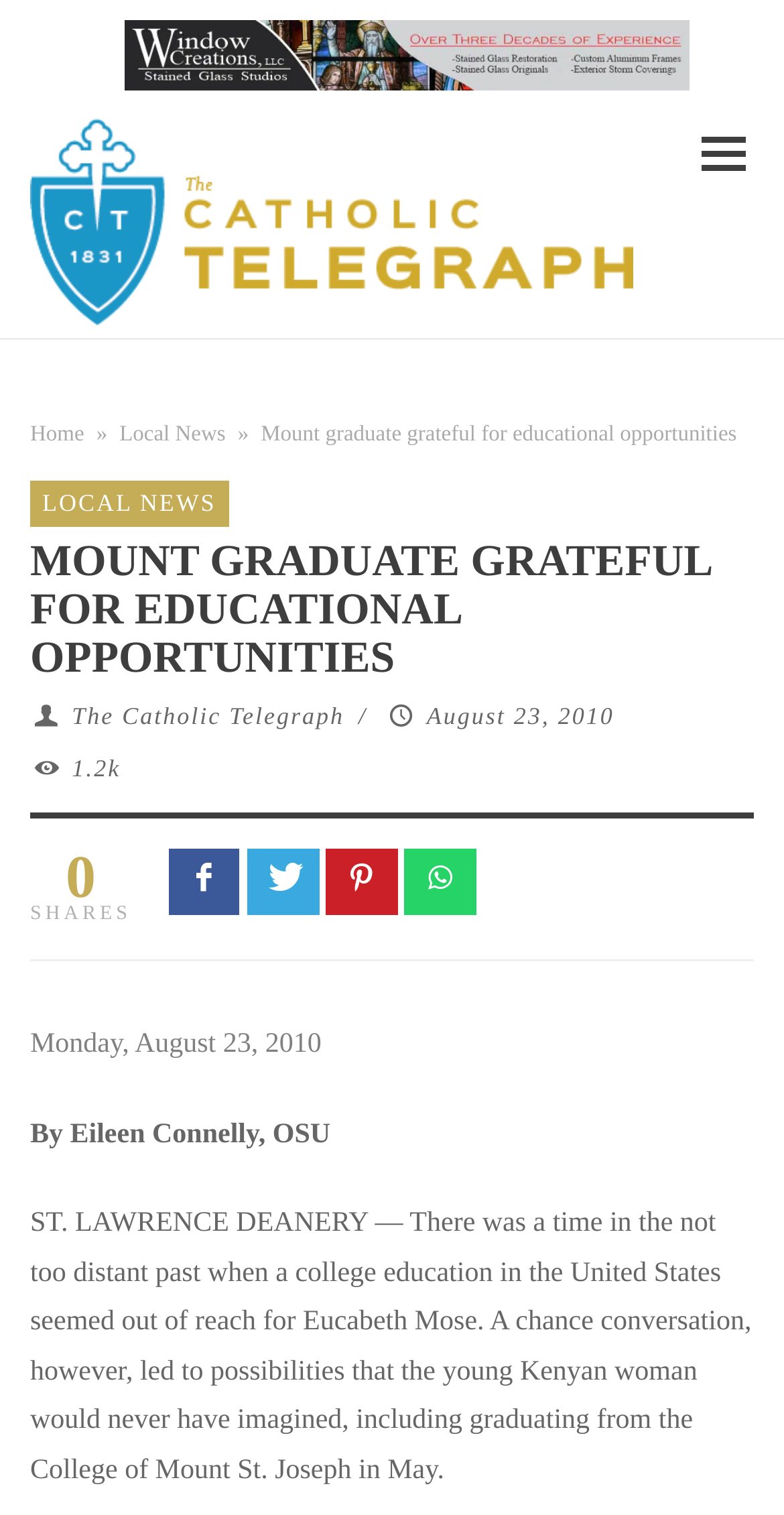What is the title of the article?
Based on the screenshot, provide a one-word or short-phrase response.

MOUNT GRADUATE GRATEFUL FOR EDUCATIONAL OPPORTUNITIES